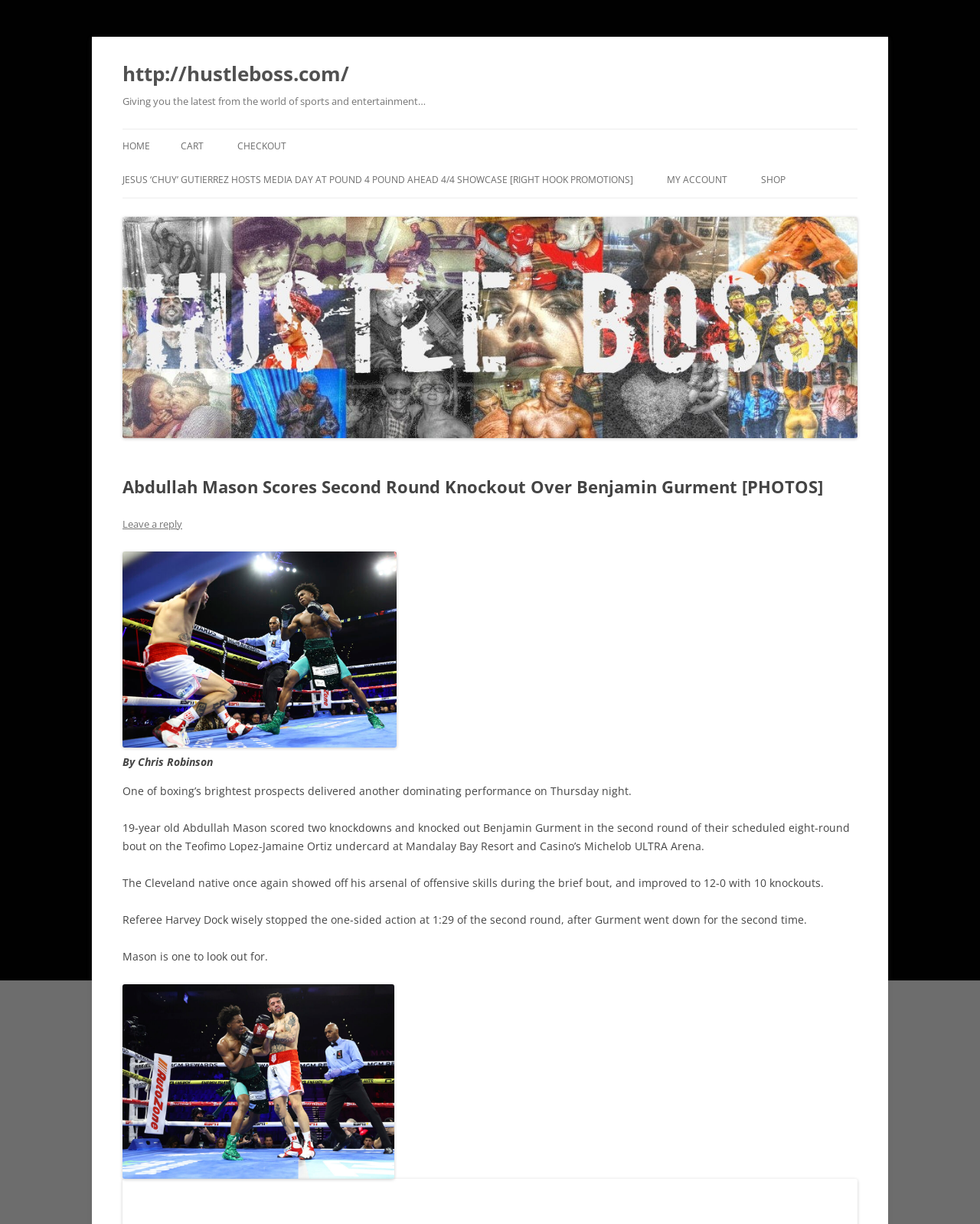What is the name of the opponent Abdullah Mason defeated?
Utilize the information in the image to give a detailed answer to the question.

I found the answer by reading the heading 'Abdullah Mason Scores Second Round Knockout Over Benjamin Gurment [PHOTOS]' and the article content, which mentions Benjamin Gurment as the opponent Abdullah Mason defeated.